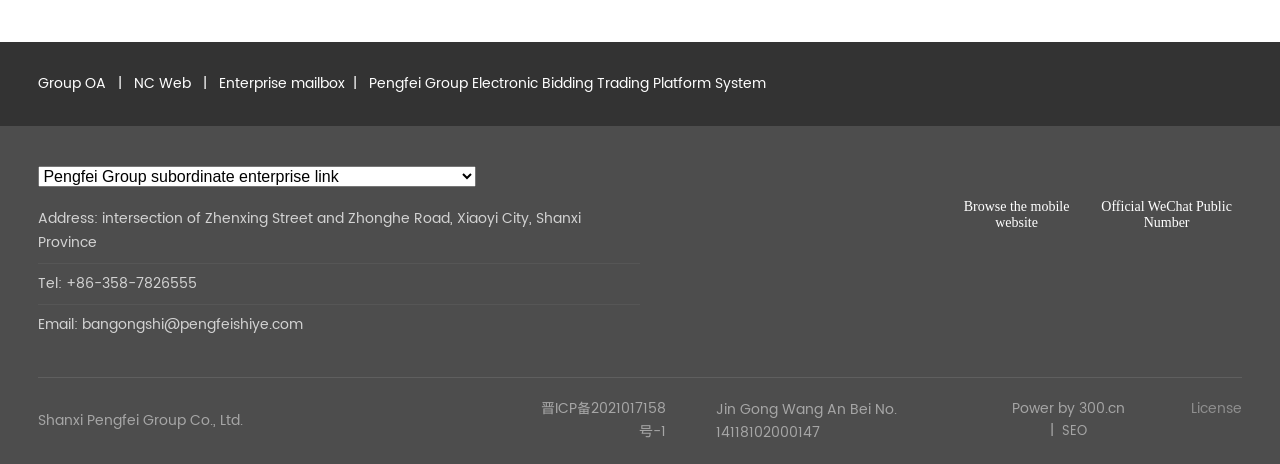Please identify the bounding box coordinates of the area I need to click to accomplish the following instruction: "Click Group OA".

[0.03, 0.154, 0.083, 0.204]